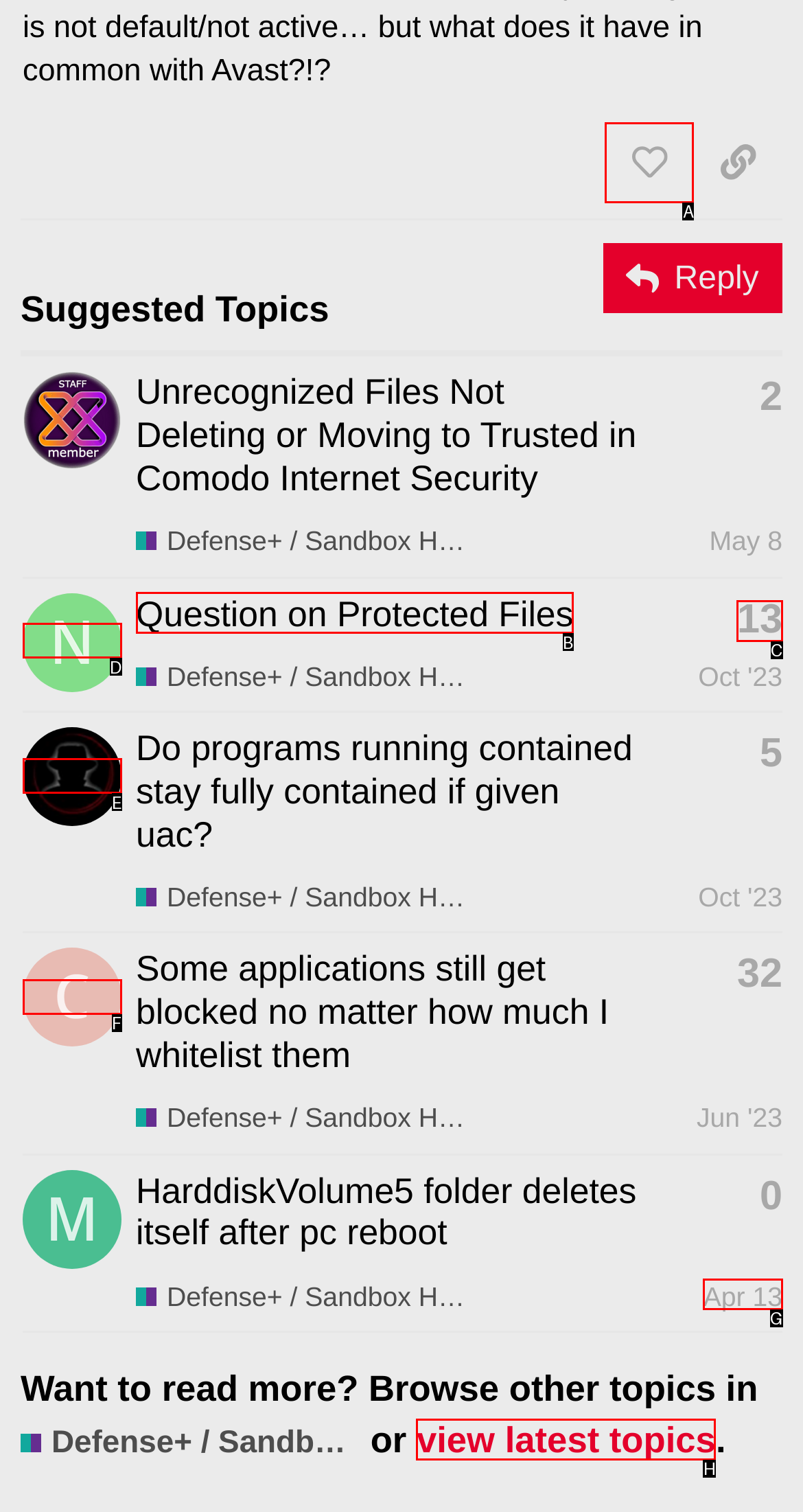Select the appropriate bounding box to fulfill the task: Click on Black Balsam Respond with the corresponding letter from the choices provided.

None